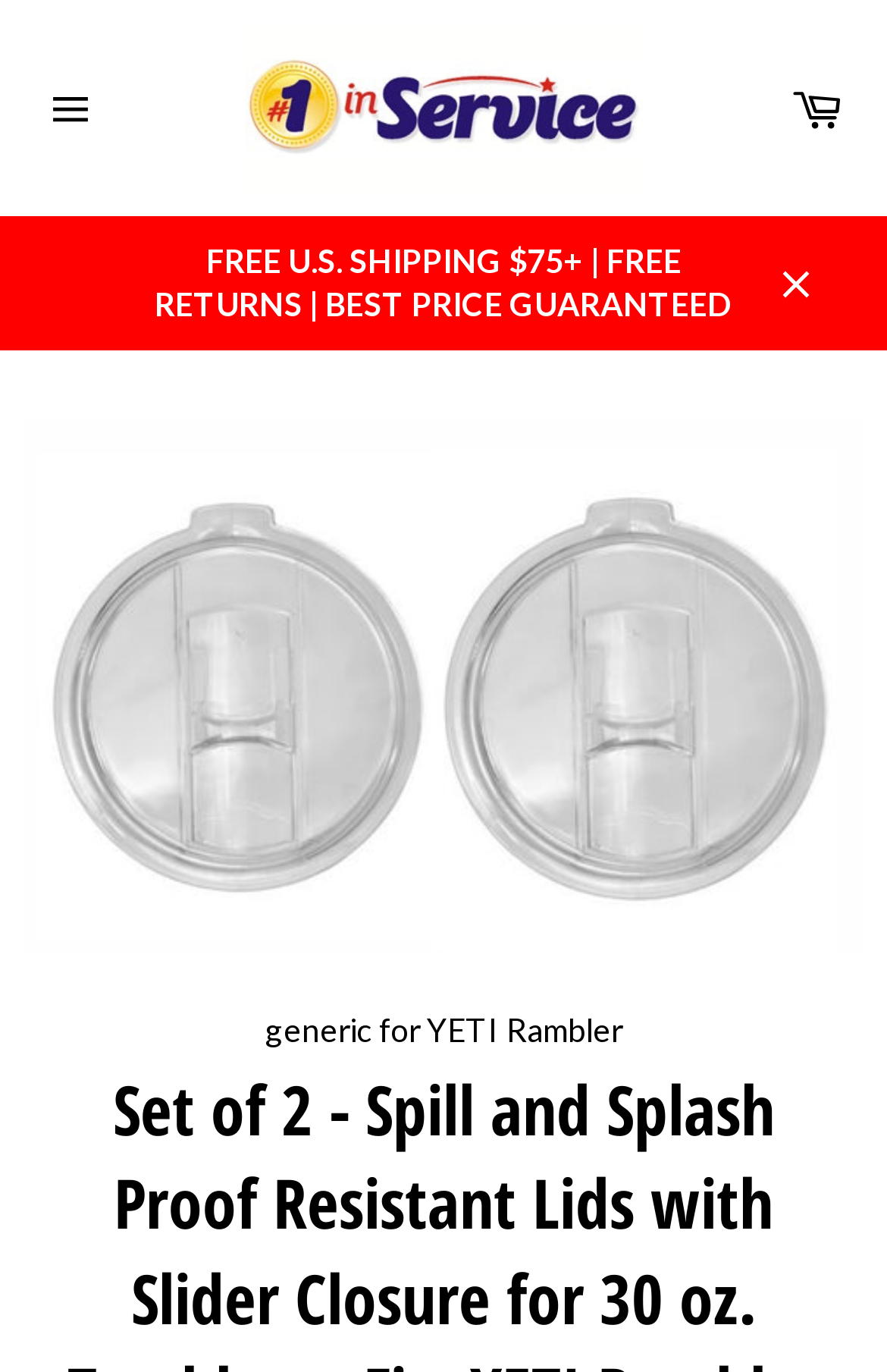Provide an in-depth caption for the elements present on the webpage.

This webpage appears to be a product page for a set of spill and splash proof resistant lids with slider closure for 30 oz. tumblers, specifically designed to fit YETI Rambler and similar products. 

At the top left of the page, there is a site navigation button. Next to it, on the top center, is the website's logo, which is an image with the text "number1inservice". On the top right, there is a link to the cart. 

Below the top section, there is a horizontal banner that spans most of the page's width, displaying promotional text that reads "FREE U.S. SHIPPING $75+ | FREE RETURNS | BEST PRICE GUARANTEED". 

On the right side of the page, near the top, there is a close button. Below it, there is a large product image that takes up most of the page's width, showcasing the product. The product title, "Set of 2 - Spill and Splash Proof Resistant Lids with Slider Closure for 30 oz. Tumblers - Fits YETI Rambler", is displayed above the image. 

Below the product title, there is a descriptive text that reads "generic for YETI Rambler".